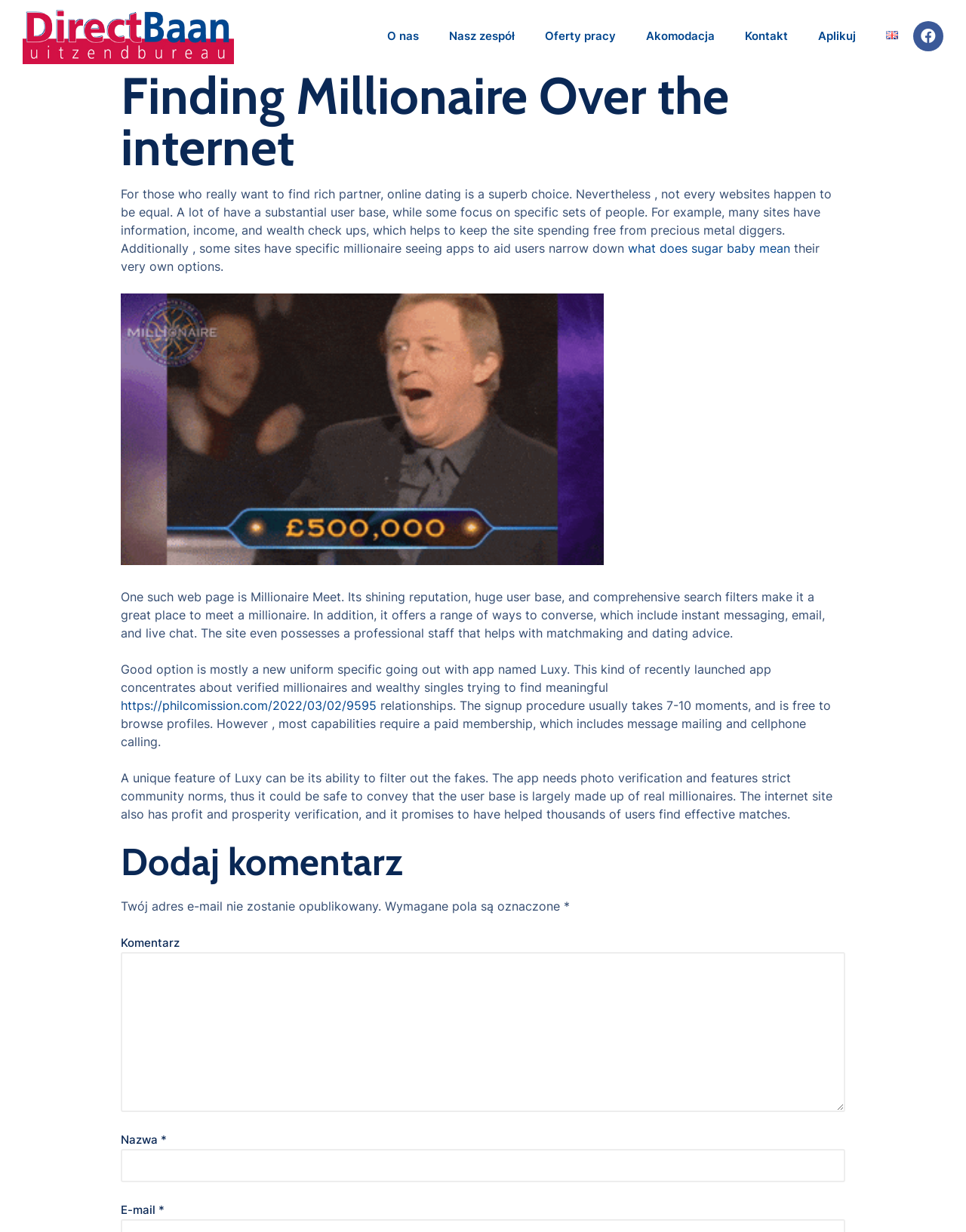Write an exhaustive caption that covers the webpage's main aspects.

The webpage is about finding millionaire partners online, specifically discussing the benefits of using online dating platforms to find wealthy partners. At the top, there is a navigation menu with 7 links: "O nas", "Nasz zespół", "Oferty pracy", "Akomodacja", "Kontakt", "Aplikuj", and "Nederlands", which is accompanied by a small flag icon. 

Below the navigation menu, there is a large header that reads "Finding Millionaire Over the internet". 

The main content of the webpage is divided into several sections. The first section explains the benefits of online dating for finding rich partners, mentioning that some websites have user base, income, and wealth checks to keep the site free from "gold diggers". There is a link to a related article about "what does sugar baby mean" in this section.

The next section discusses a specific dating website called Millionaire Meet, highlighting its reputation, user base, and search filters. There is an image in this section, but its content is not specified.

The following section introduces a new dating app called Luxy, which focuses on verified millionaires and wealthy singles. It explains the app's features, including photo verification, strict community norms, and profit and wealth verification. There is a link to an external article in this section.

At the bottom of the webpage, there is a comment section where users can leave their thoughts. The section includes a heading "Dodaj komentarz", a text box to enter the comment, and fields to enter the user's name and email address. There are also some explanatory texts and asterisks indicating required fields.